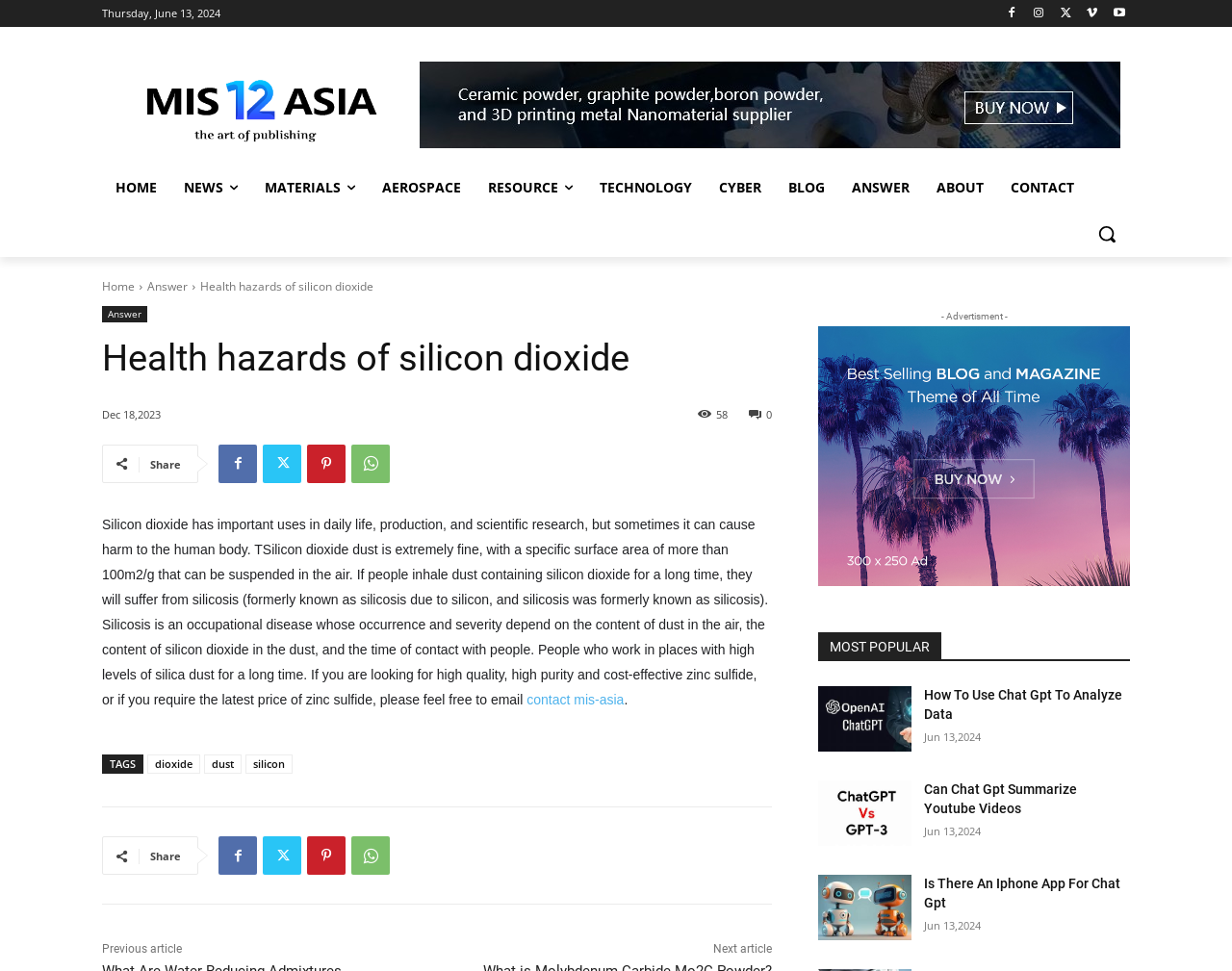Please locate the bounding box coordinates of the region I need to click to follow this instruction: "Search for something".

[0.88, 0.217, 0.917, 0.265]